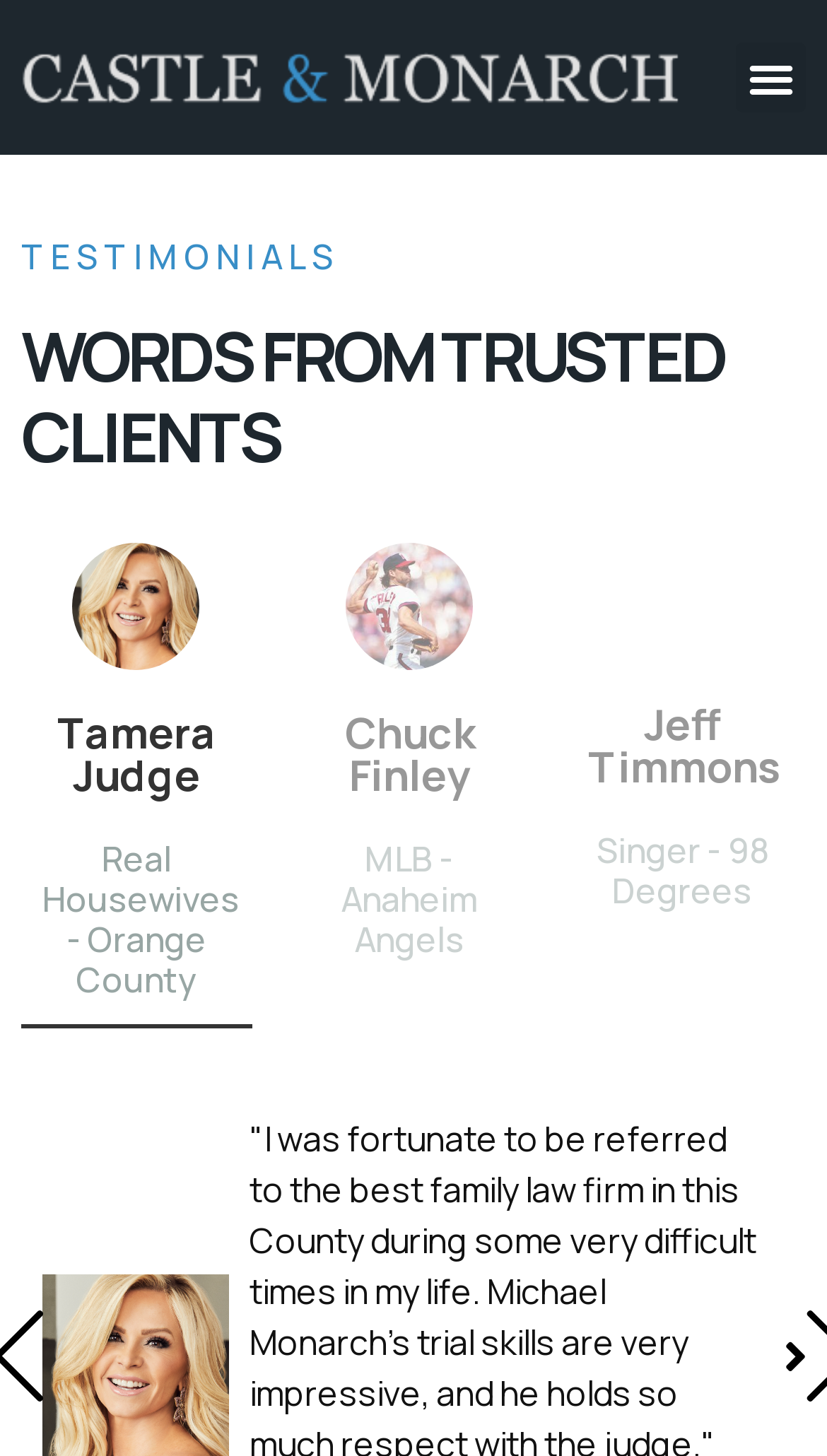What is the profession of Jeff Timmons?
Please interpret the details in the image and answer the question thoroughly.

I found the heading 'Jeff Timmons' and its corresponding description 'Singer - 98 Degrees', which suggests that Jeff Timmons is a singer and a member of the boy band 98 Degrees.